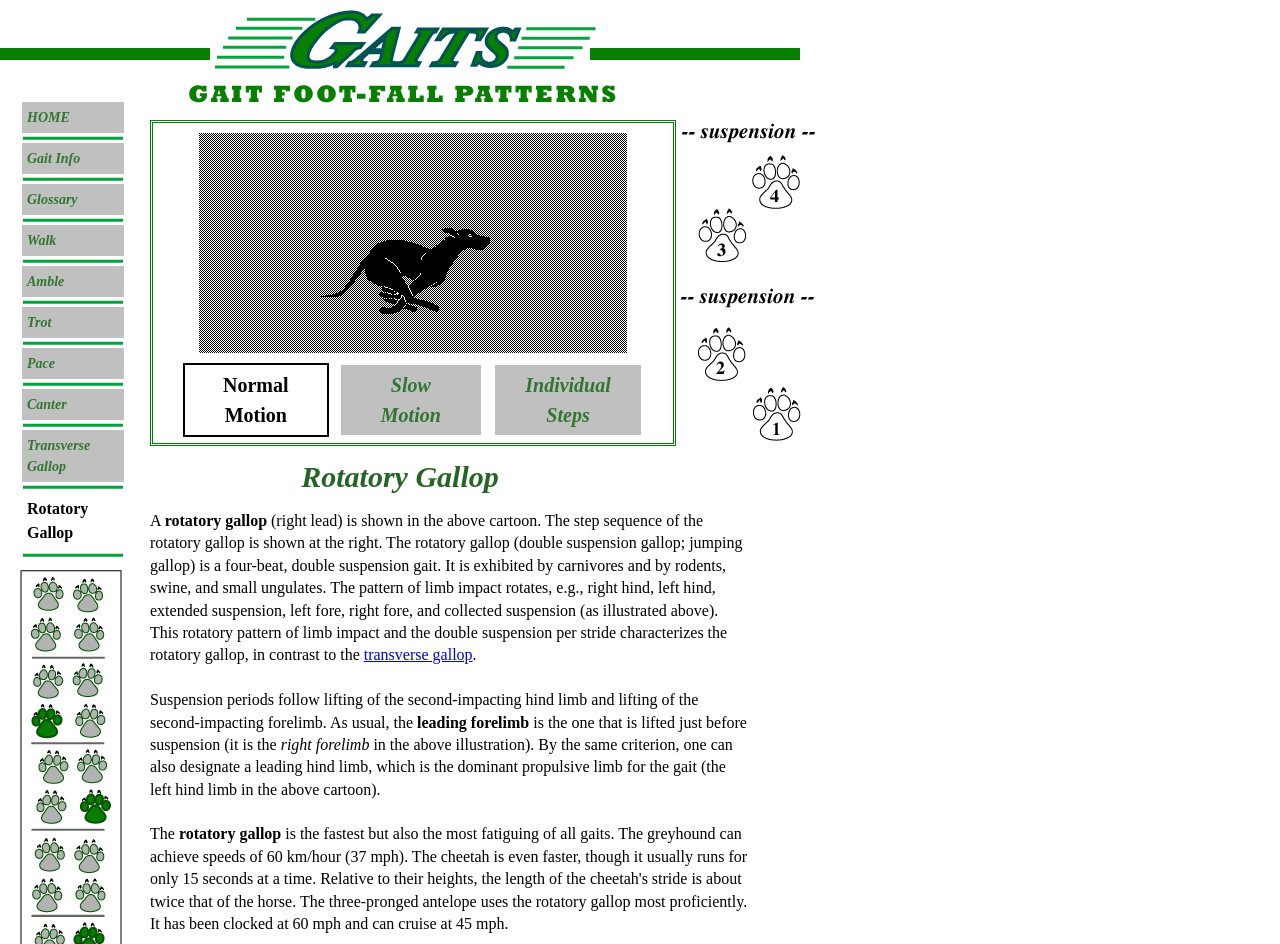Could you provide the bounding box coordinates for the portion of the screen to click to complete this instruction: "Click on Canter"?

[0.017, 0.412, 0.097, 0.445]